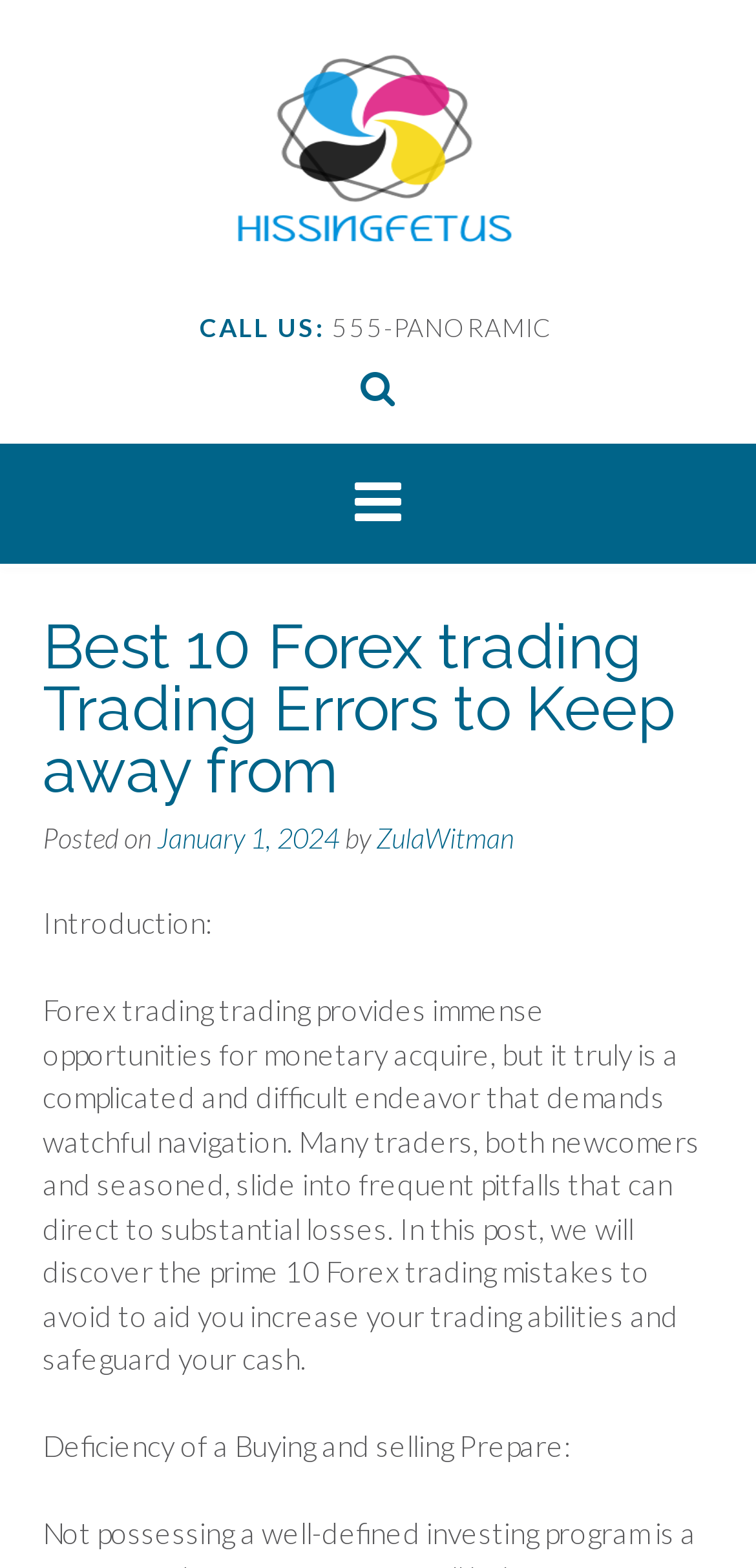Based on the element description, predict the bounding box coordinates (top-left x, top-left y, bottom-right x, bottom-right y) for the UI element in the screenshot: ZulaWitman

[0.497, 0.523, 0.679, 0.544]